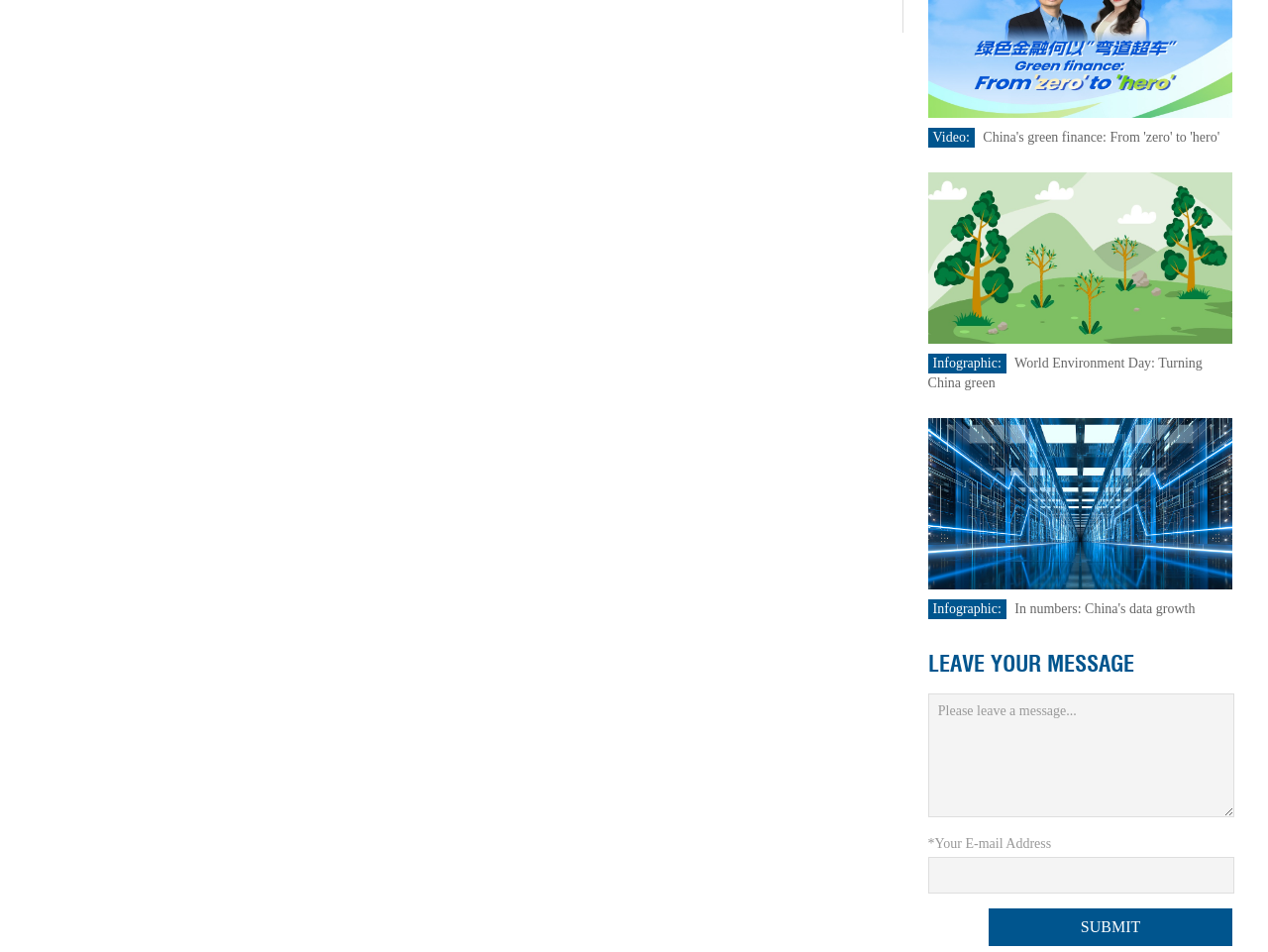Specify the bounding box coordinates of the element's region that should be clicked to achieve the following instruction: "Read the article 'World Environment Day: Turning China green'". The bounding box coordinates consist of four float numbers between 0 and 1, in the format [left, top, right, bottom].

[0.732, 0.262, 0.972, 0.278]